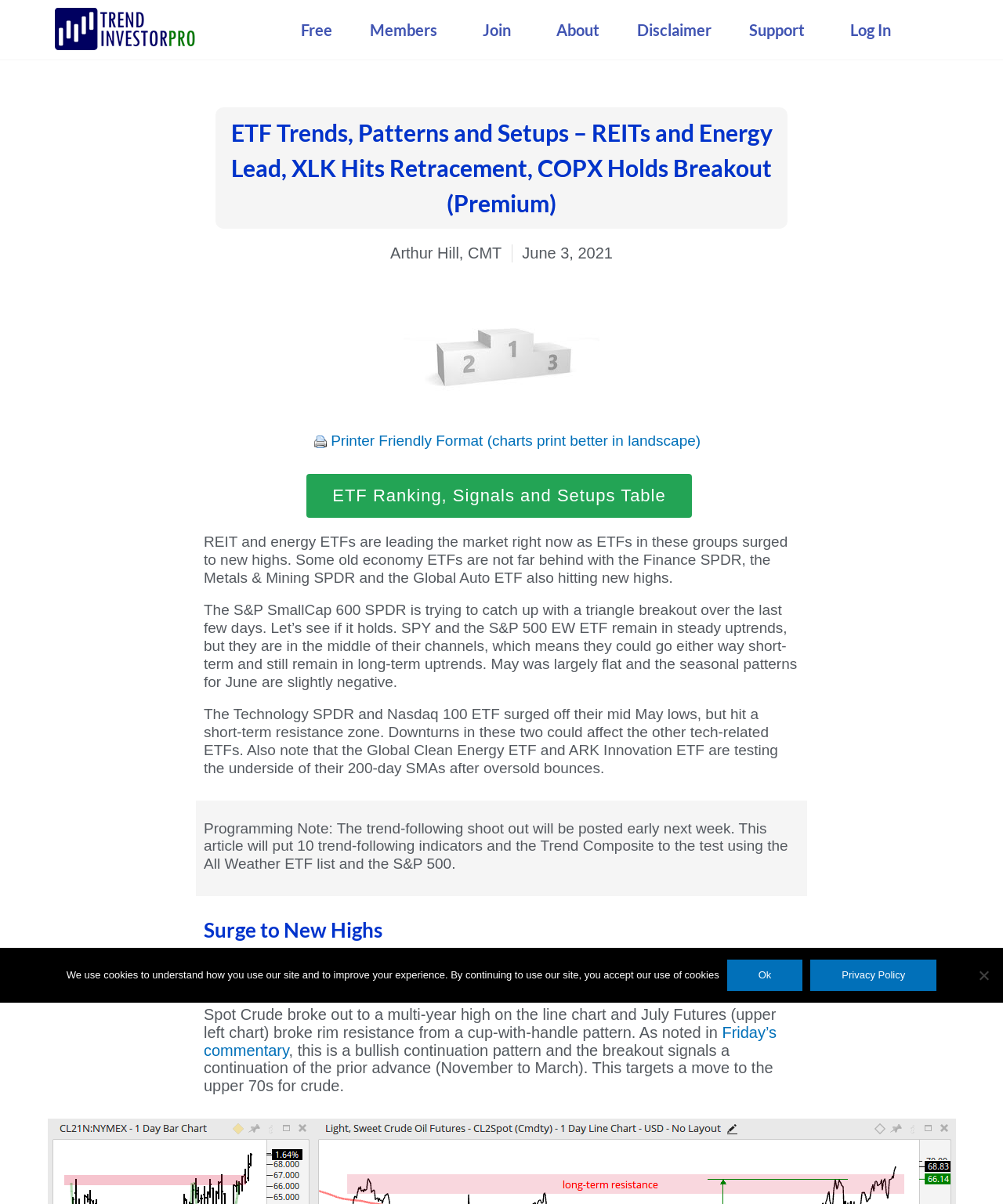Use a single word or phrase to answer the question:
What is the author of the article?

Arthur Hill, CMT